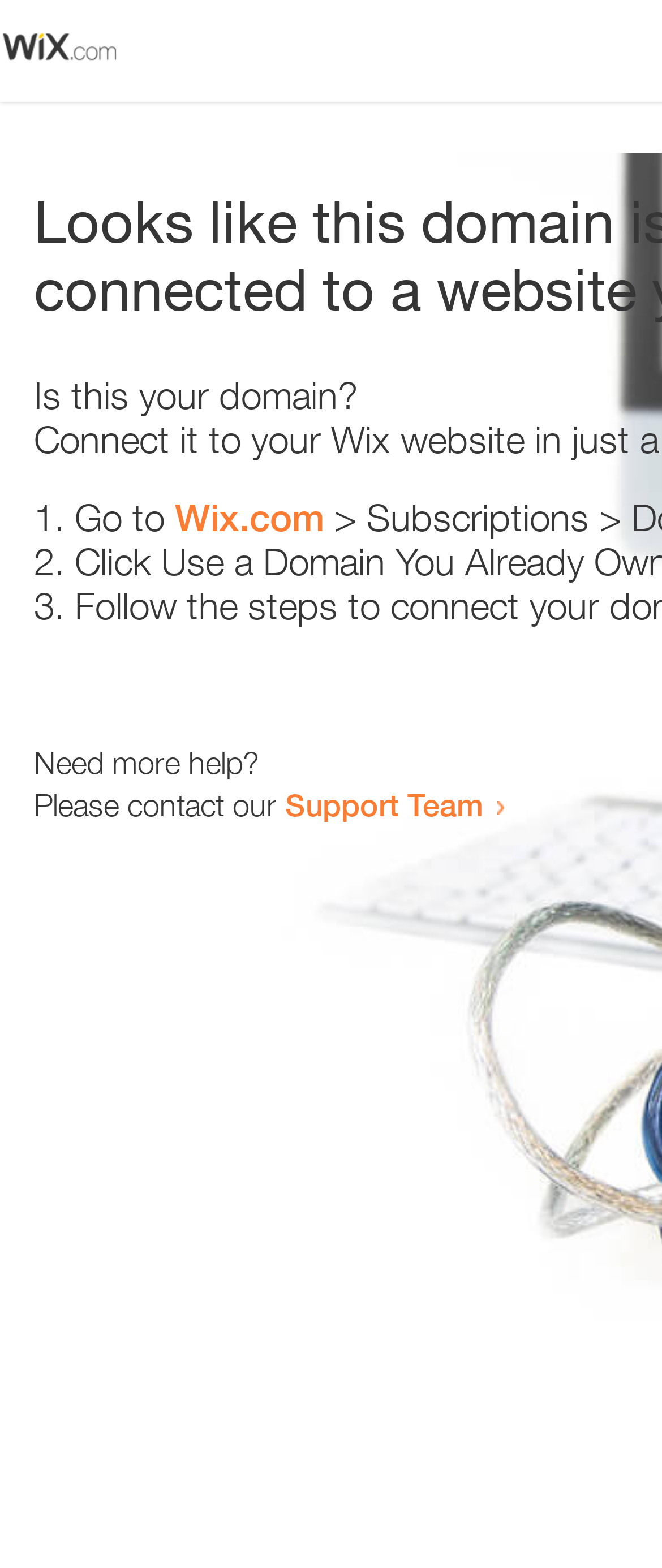Please determine the bounding box coordinates for the element with the description: "Wix.com".

[0.264, 0.316, 0.49, 0.344]